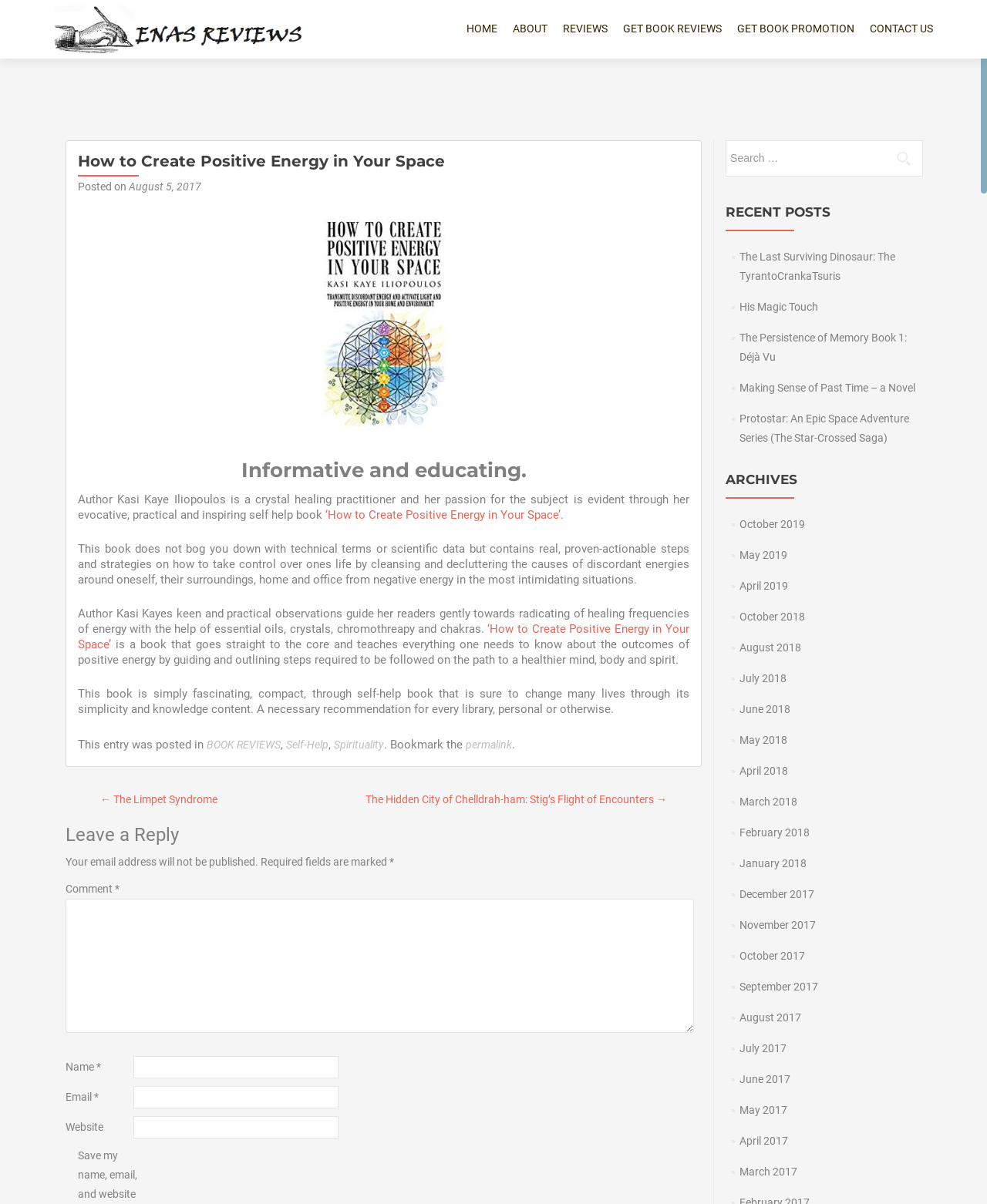Determine the bounding box coordinates of the section I need to click to execute the following instruction: "View recent posts". Provide the coordinates as four float numbers between 0 and 1, i.e., [left, top, right, bottom].

[0.735, 0.169, 0.934, 0.186]